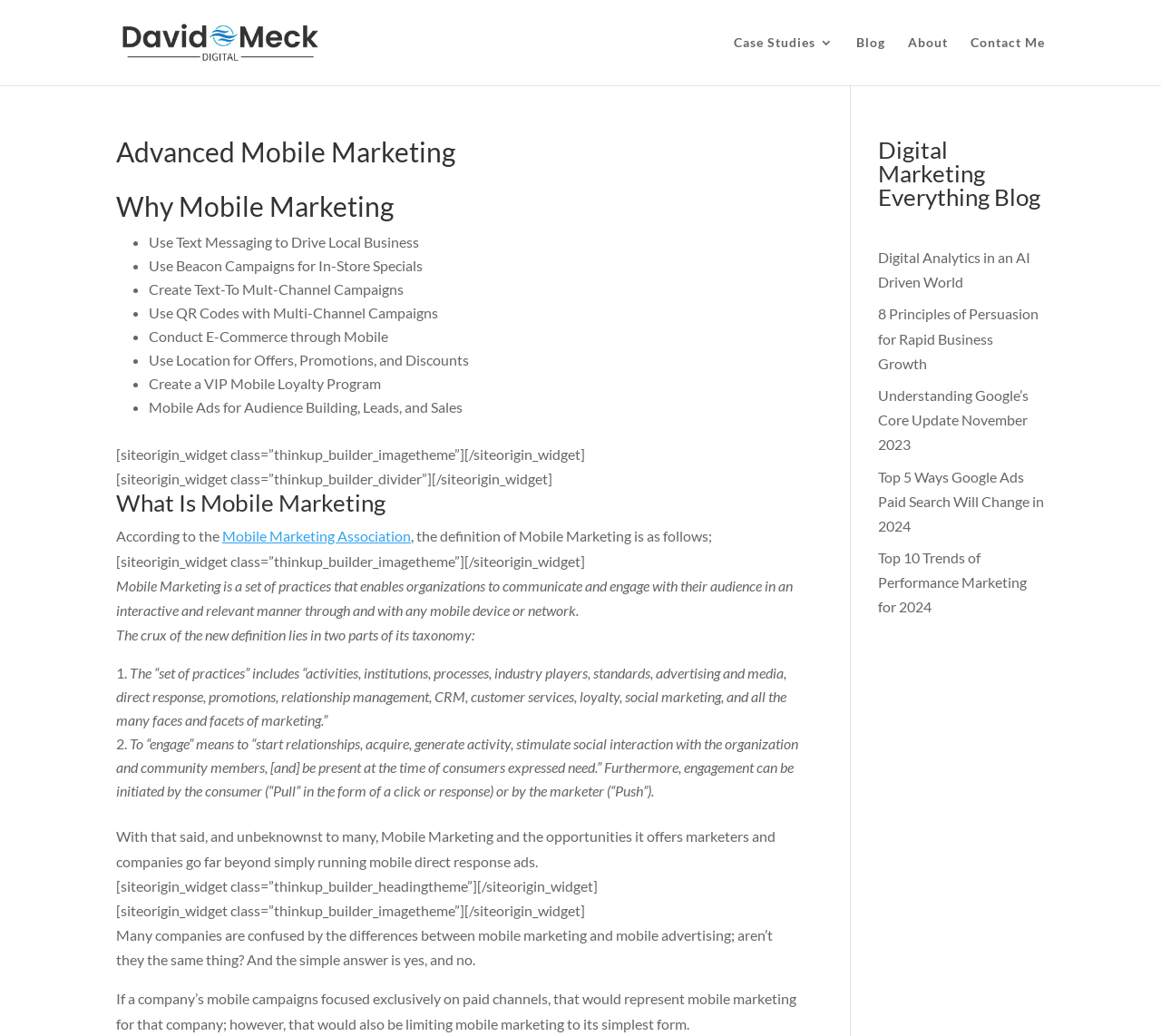Pinpoint the bounding box coordinates of the clickable area needed to execute the instruction: "Learn about 'Mobile Marketing Association'". The coordinates should be specified as four float numbers between 0 and 1, i.e., [left, top, right, bottom].

[0.191, 0.509, 0.354, 0.526]